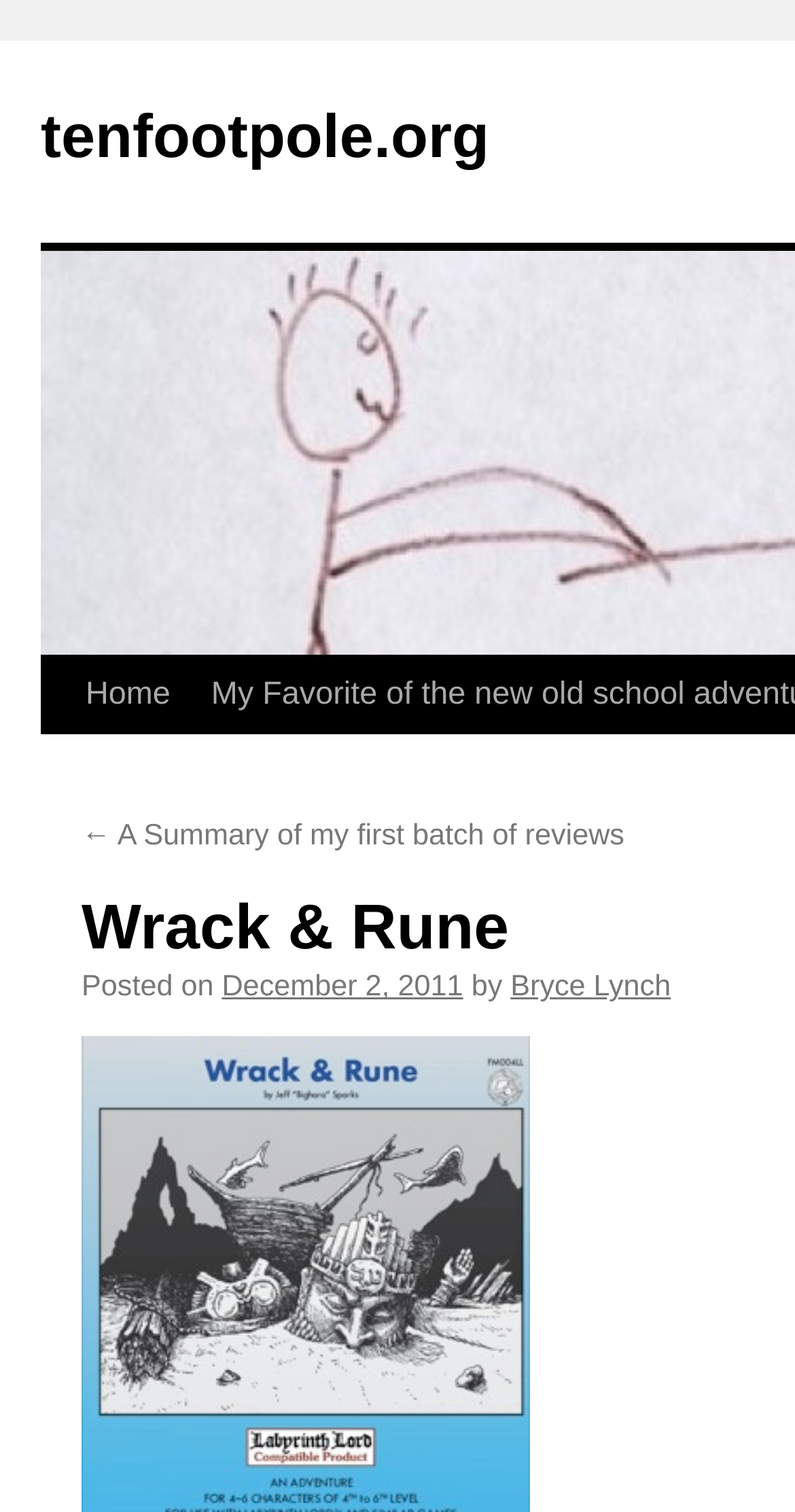Please determine the main heading text of this webpage.

Wrack & Rune